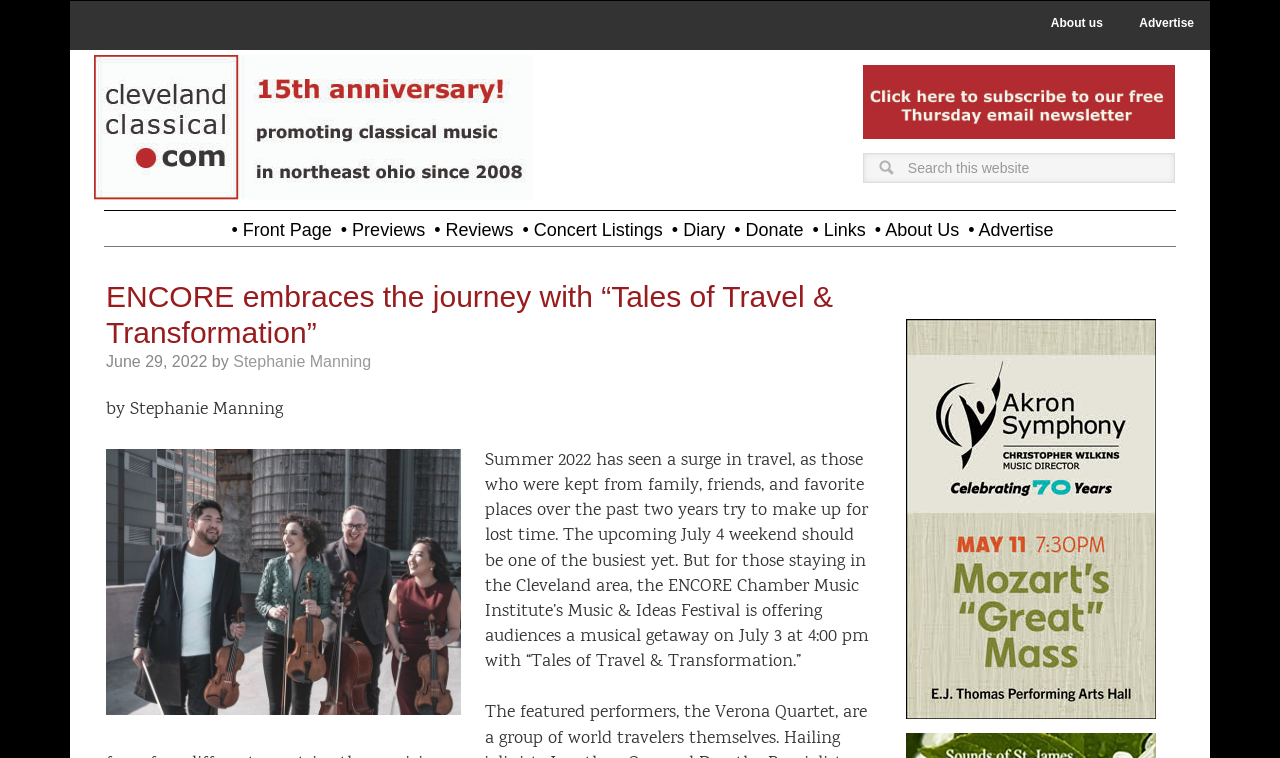Please identify the bounding box coordinates for the region that you need to click to follow this instruction: "Visit About us page".

[0.808, 0.001, 0.874, 0.059]